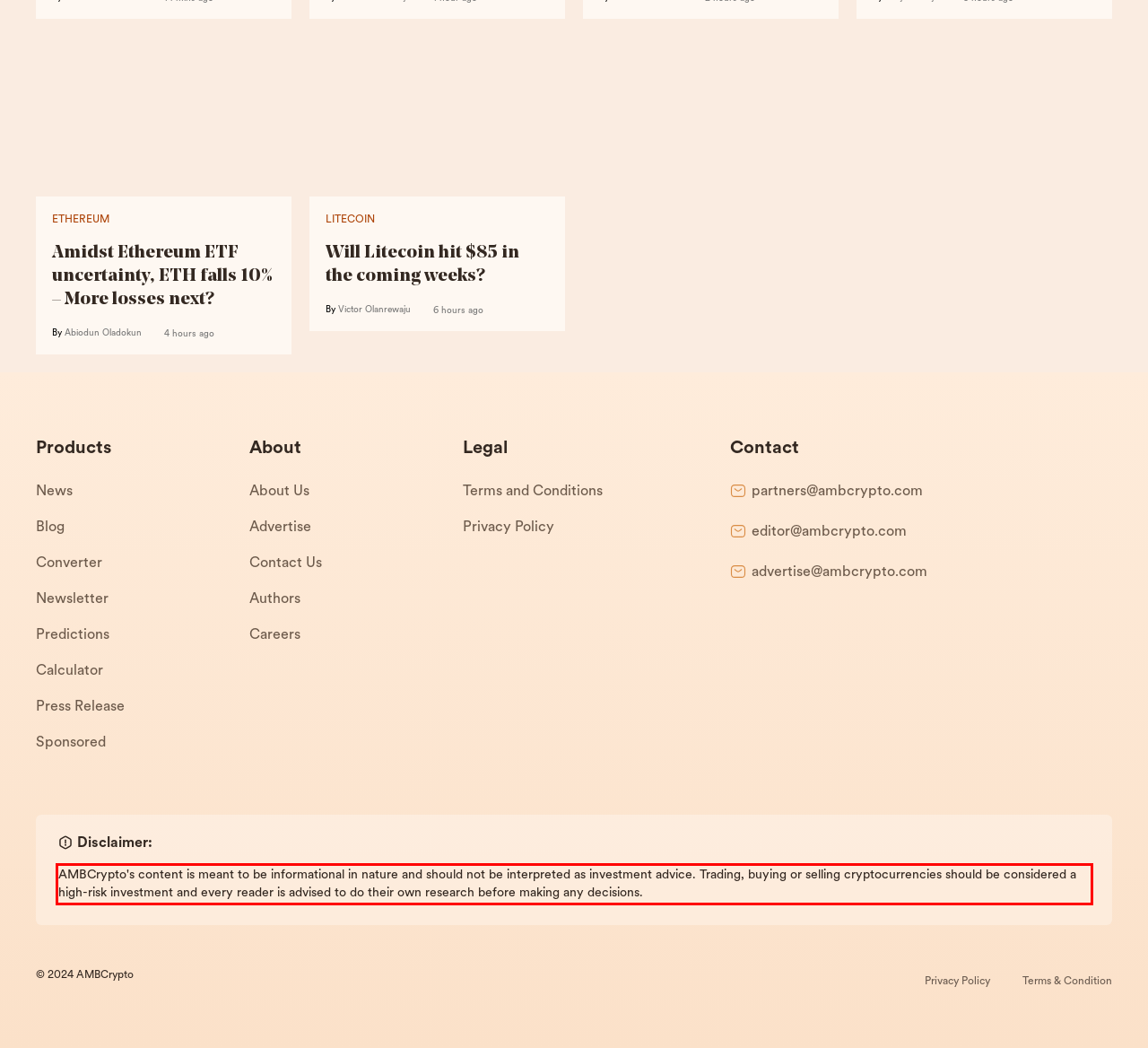Inspect the webpage screenshot that has a red bounding box and use OCR technology to read and display the text inside the red bounding box.

AMBCrypto's content is meant to be informational in nature and should not be interpreted as investment advice. Trading, buying or selling cryptocurrencies should be considered a high-risk investment and every reader is advised to do their own research before making any decisions.